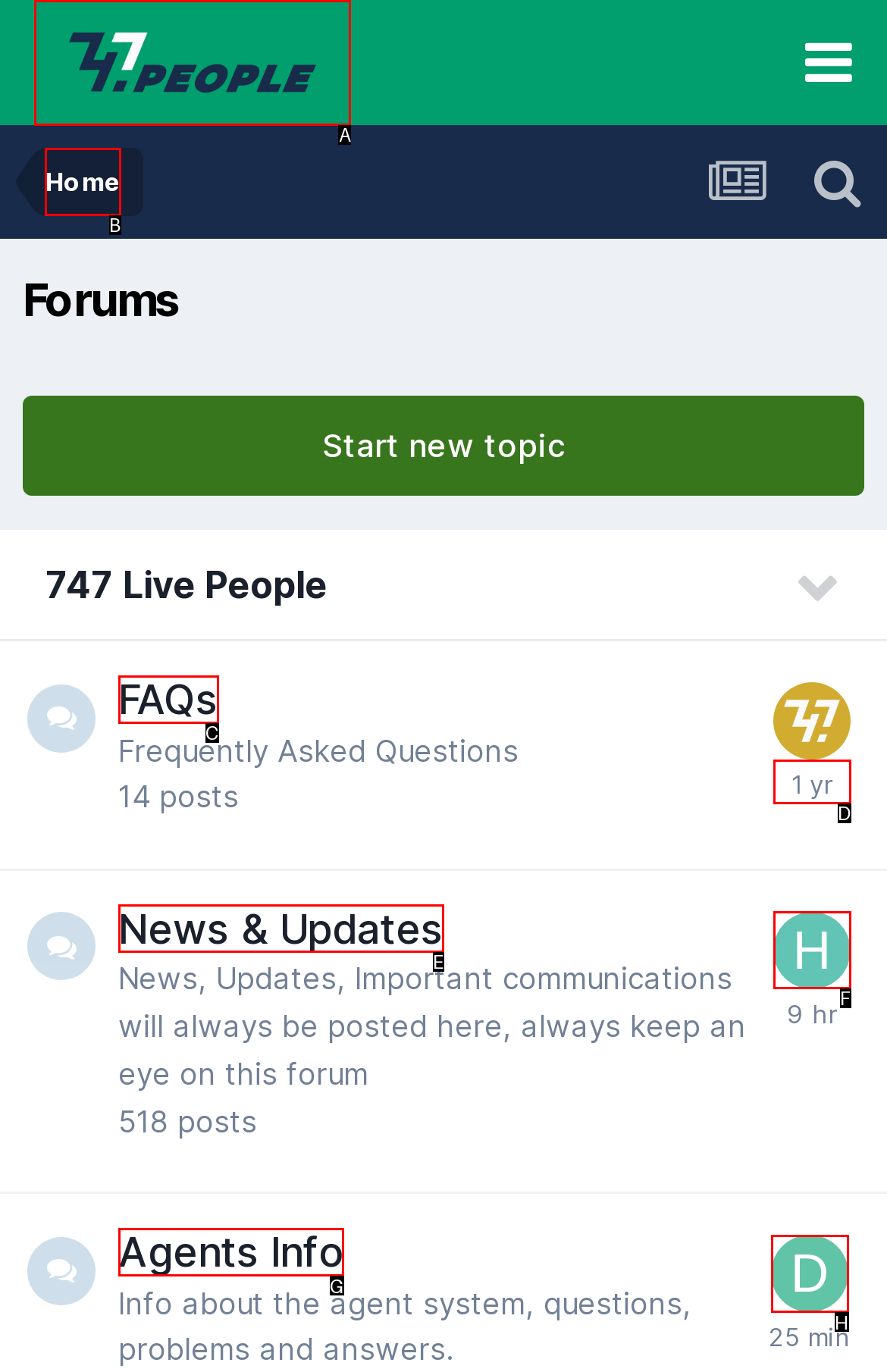Identify the correct option to click in order to complete this task: Go to the home page
Answer with the letter of the chosen option directly.

B